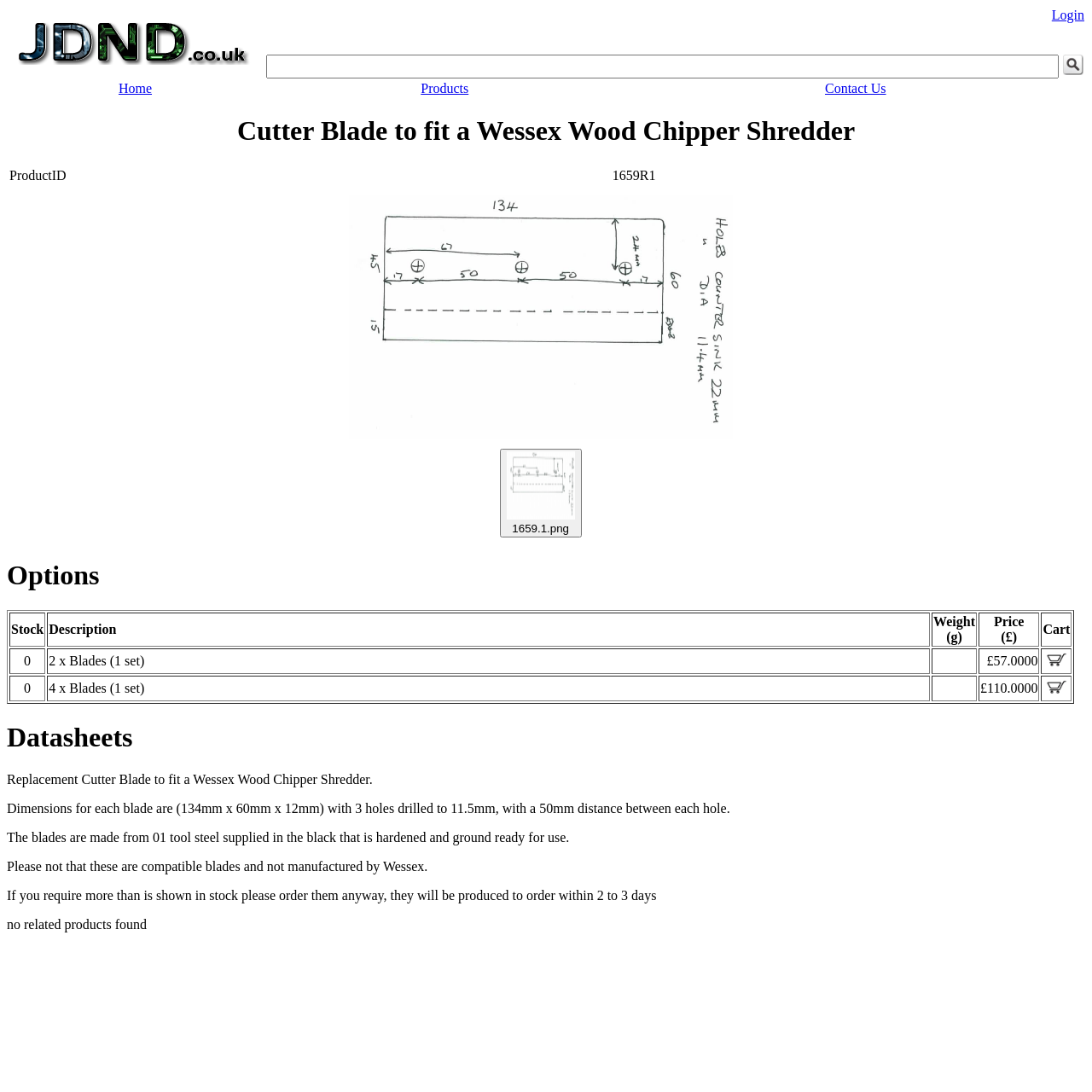Please specify the bounding box coordinates of the element that should be clicked to execute the given instruction: 'Enter text in the search box'. Ensure the coordinates are four float numbers between 0 and 1, expressed as [left, top, right, bottom].

[0.244, 0.05, 0.97, 0.071]